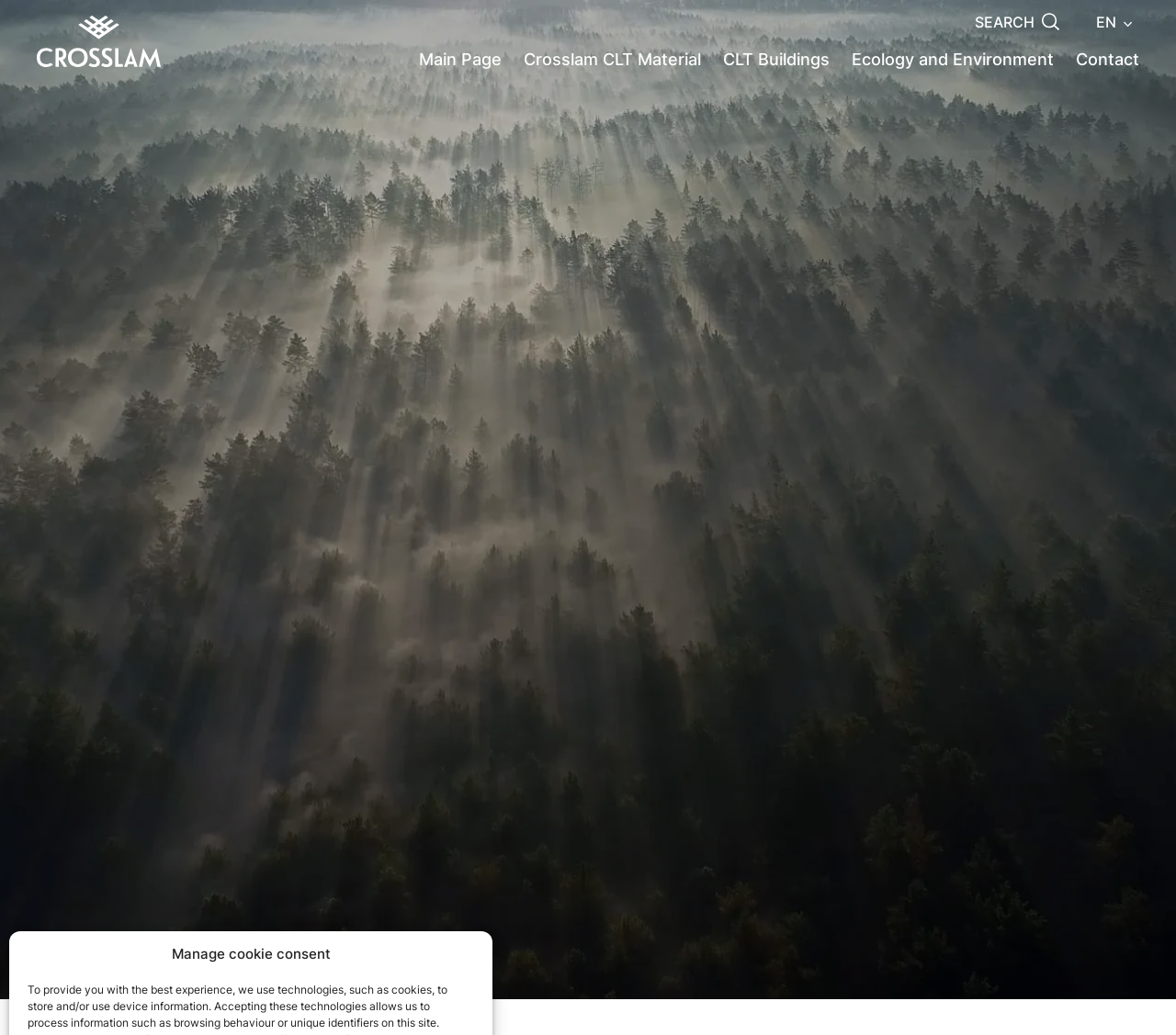Use a single word or phrase to respond to the question:
What is the language of the webpage?

EN